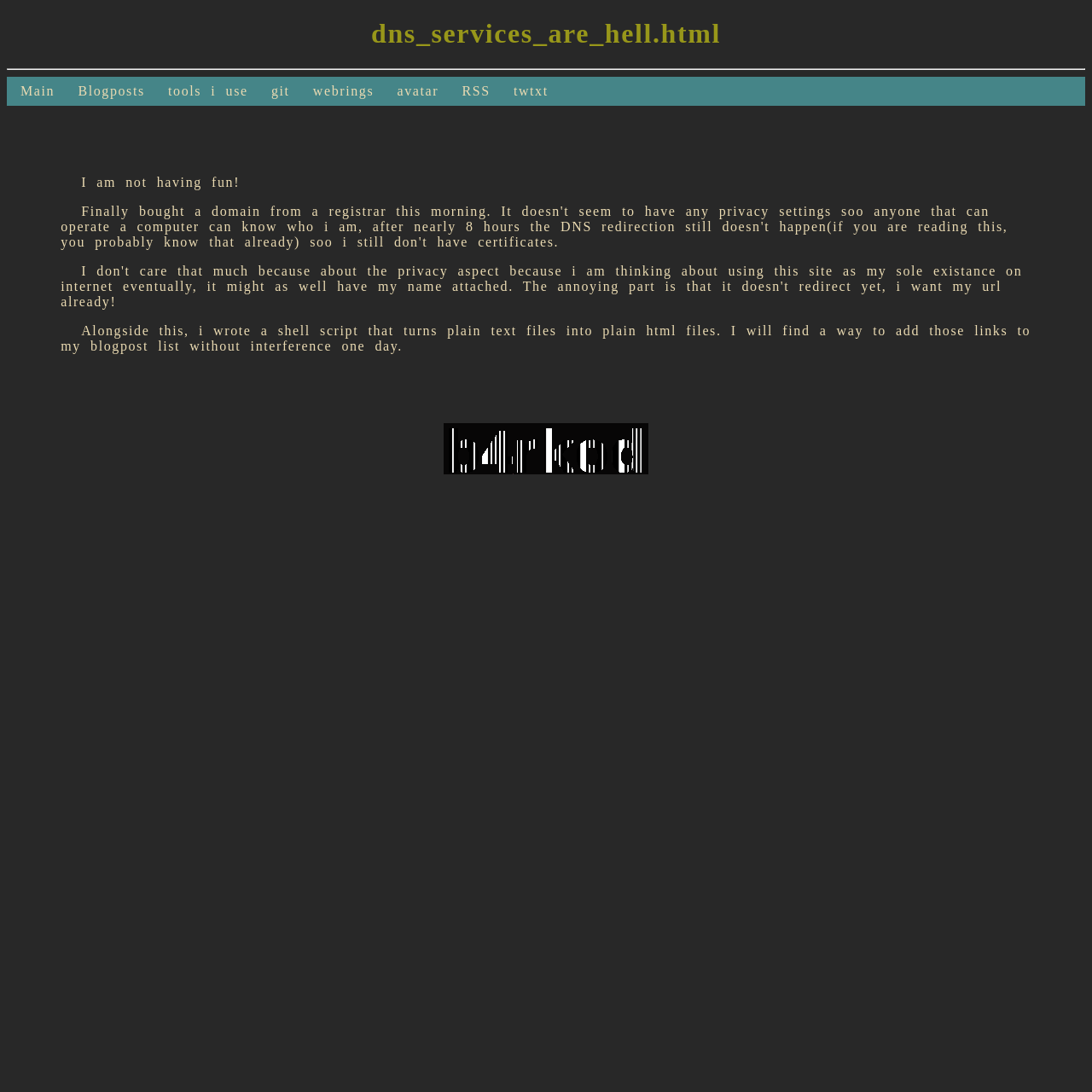Please mark the bounding box coordinates of the area that should be clicked to carry out the instruction: "check tools i use".

[0.148, 0.07, 0.233, 0.096]